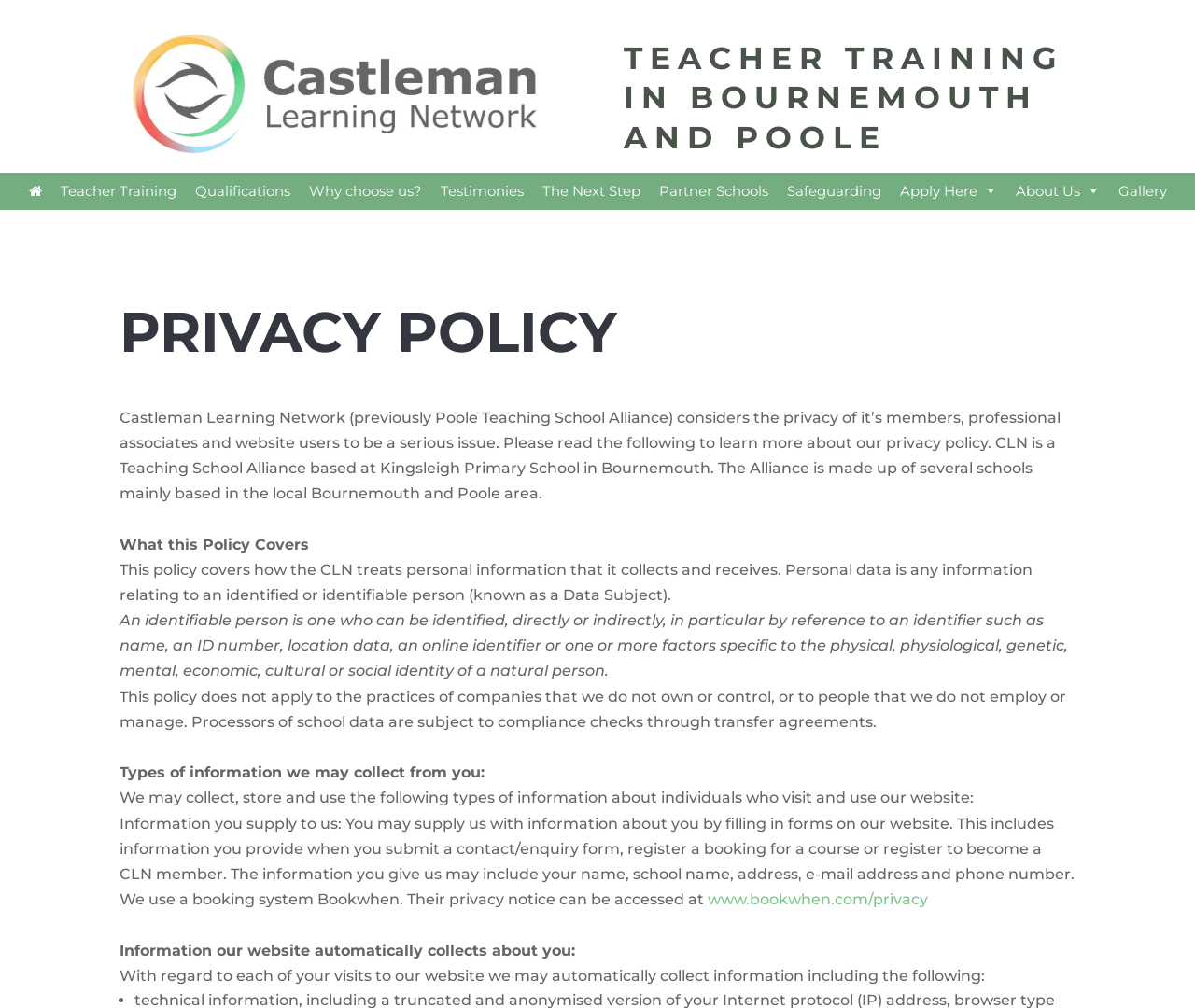Find the bounding box coordinates for the UI element that matches this description: "Teacher Training".

[0.043, 0.171, 0.155, 0.208]